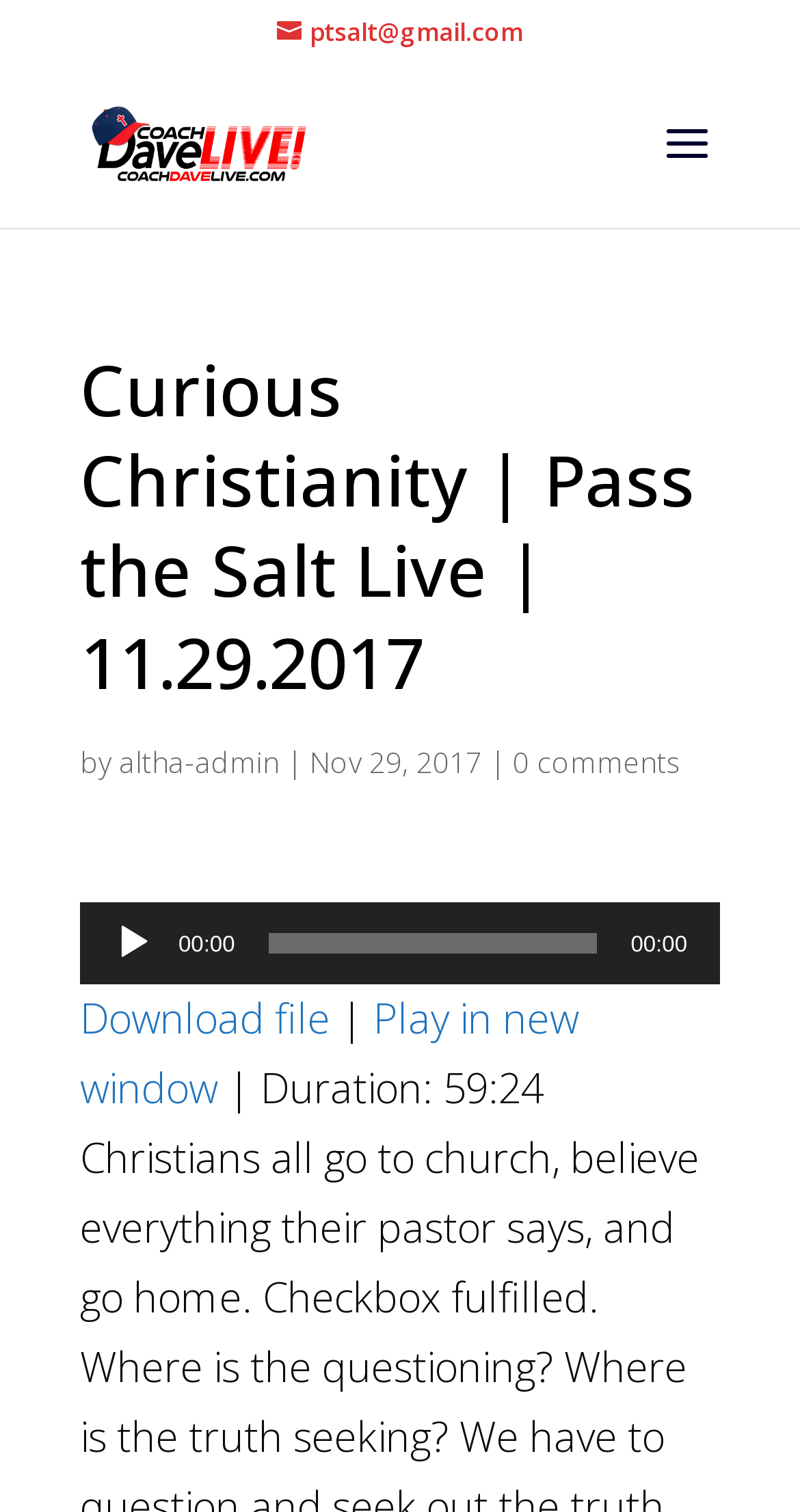Can you find the bounding box coordinates for the element to click on to achieve the instruction: "Download the file"?

[0.1, 0.655, 0.413, 0.691]